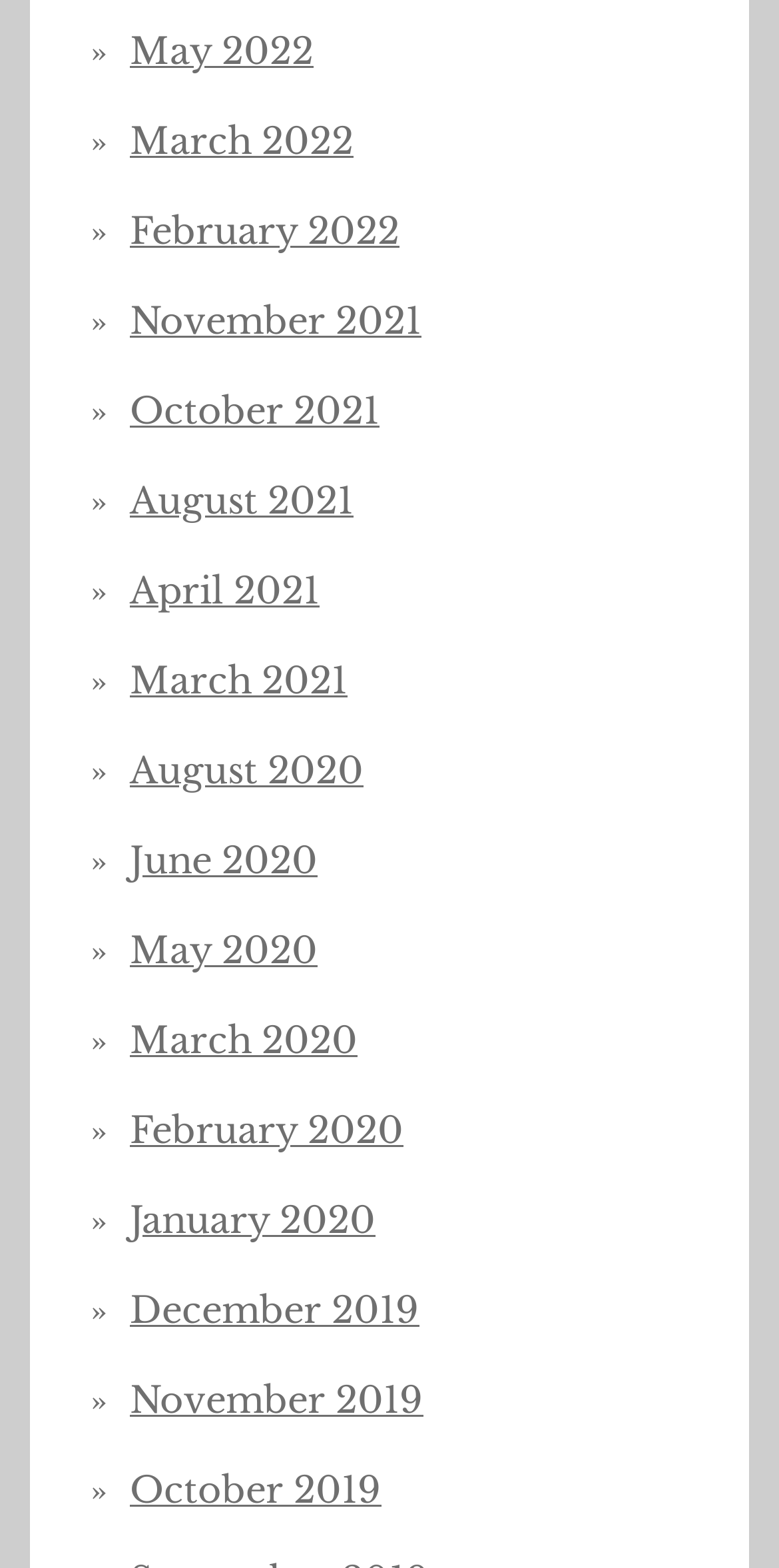Please identify the bounding box coordinates of the area I need to click to accomplish the following instruction: "view January 2020".

[0.167, 0.765, 0.482, 0.793]